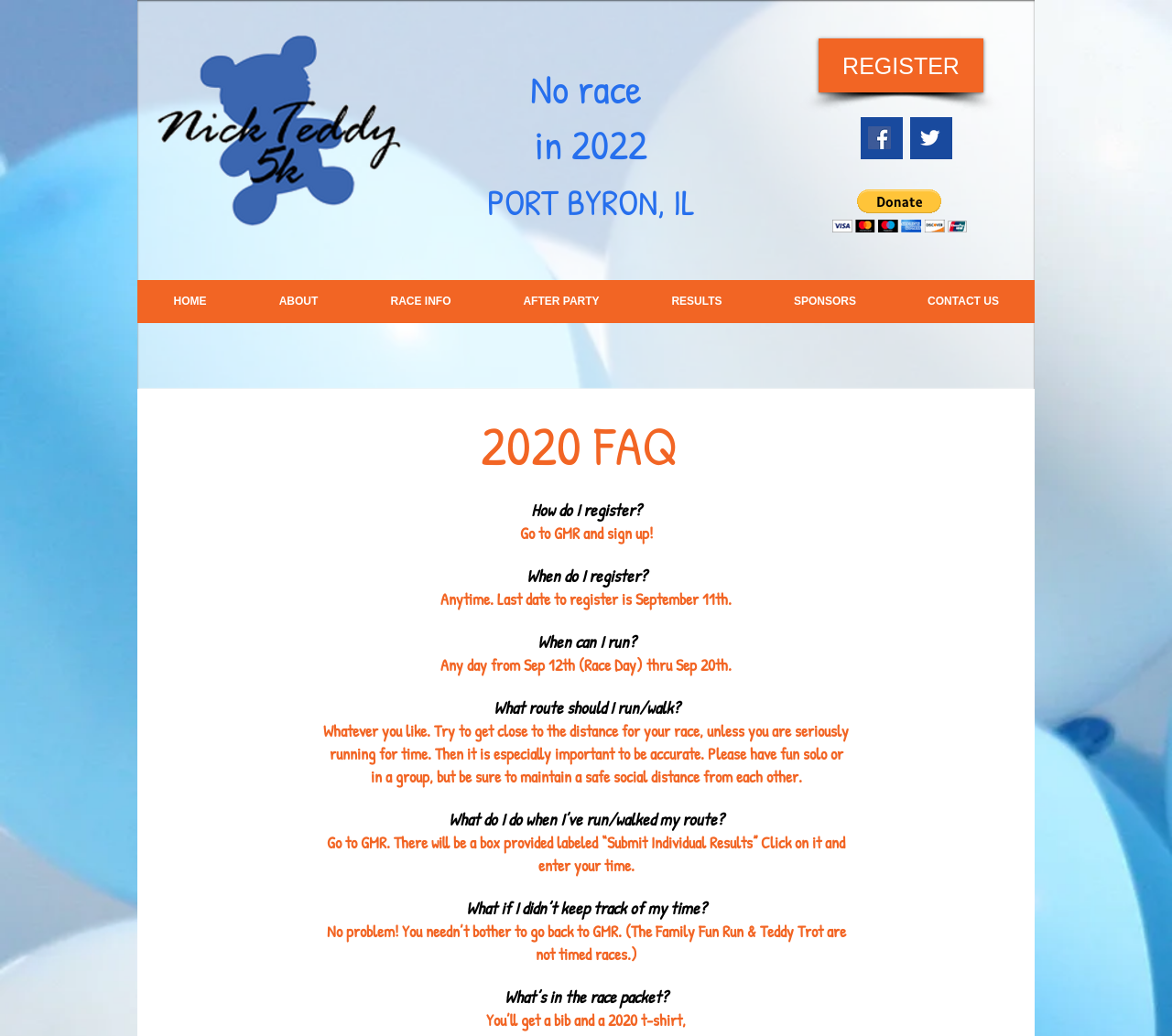Please answer the following query using a single word or phrase: 
What do I need to do when I’ve run/walked my route?

Submit individual results